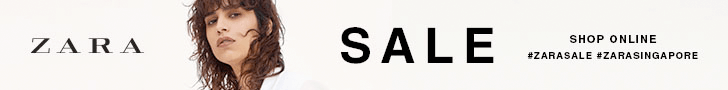What is the main announcement in the image?
Look at the image and answer the question with a single word or phrase.

SALE